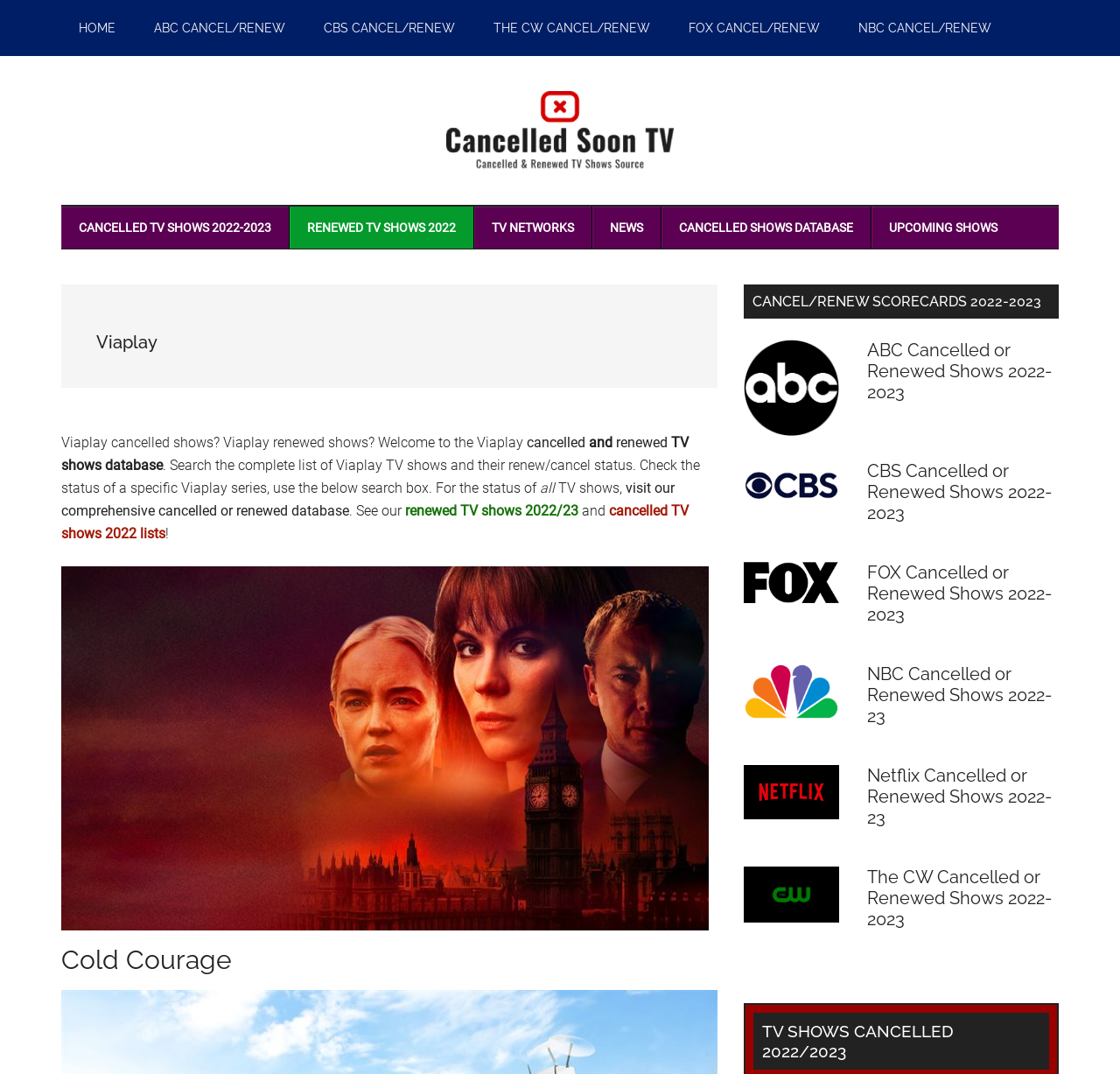Please examine the image and provide a detailed answer to the question: How many cancelled or renewed TV shows are listed on the webpage?

The webpage does not provide a direct count of cancelled or renewed TV shows, but it does contain a list of TV networks and their respective cancelled or renewed shows, which can be used to find the answer.